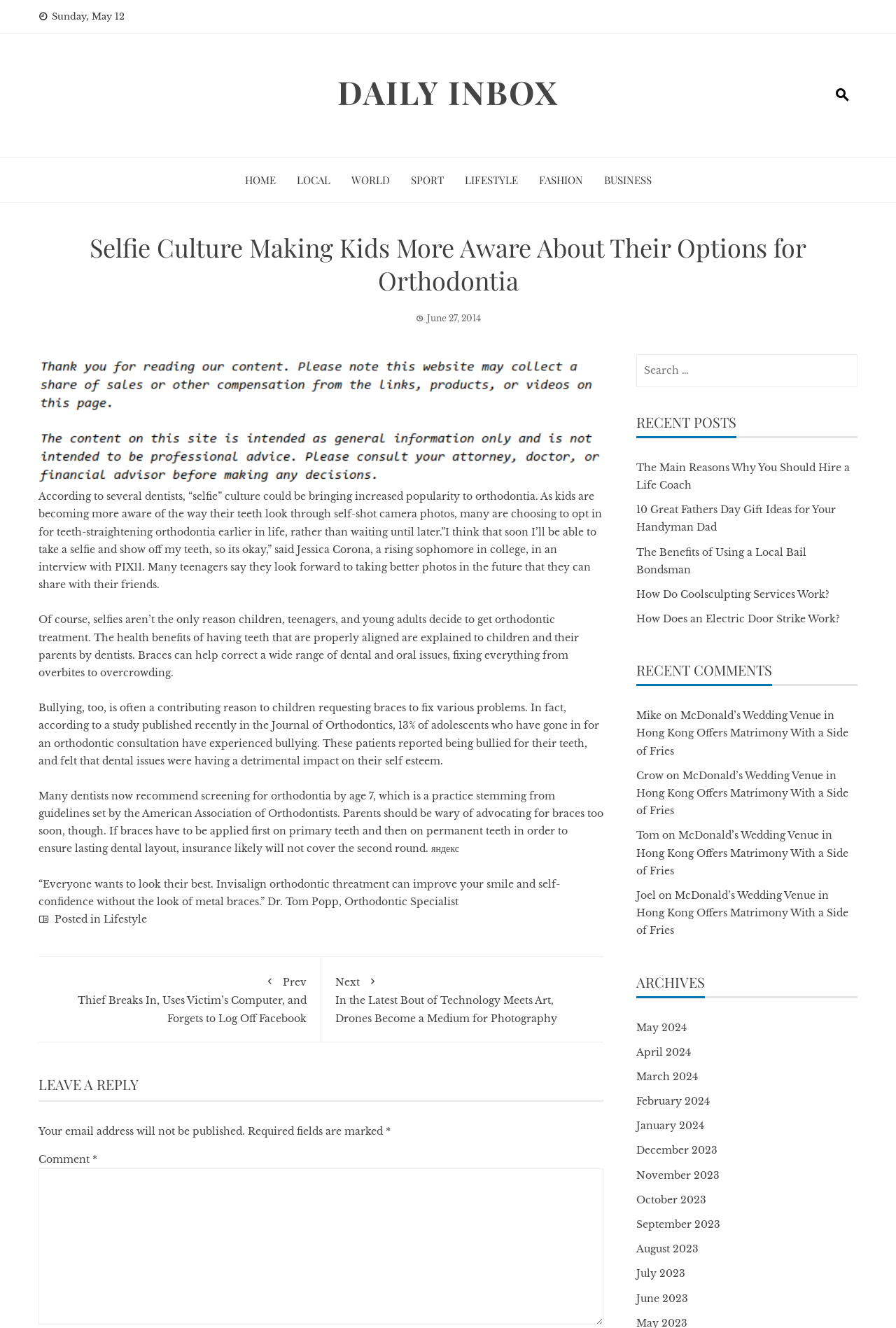How many recent posts are listed in the sidebar?
Using the image, provide a concise answer in one word or a short phrase.

5